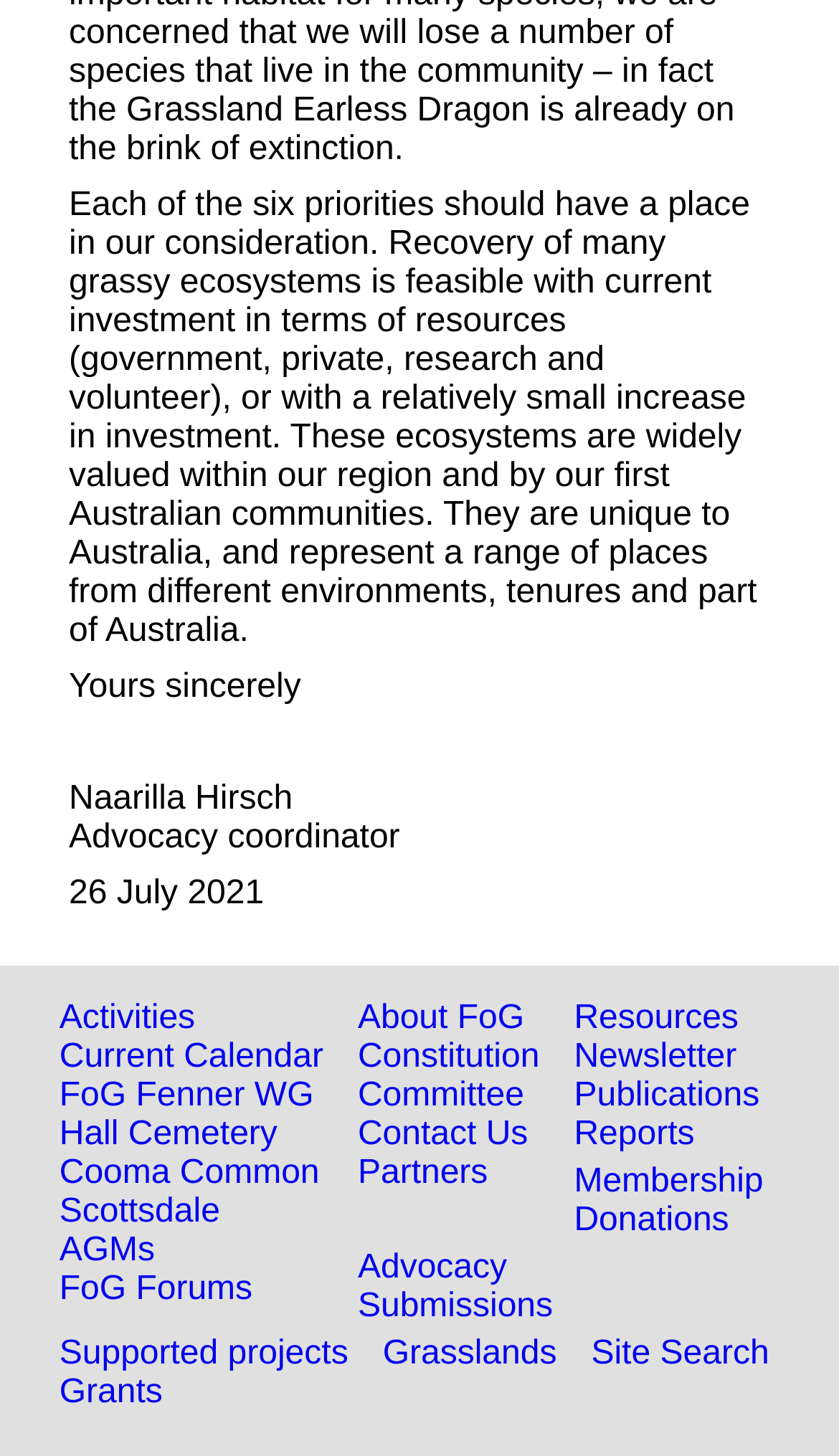Please reply to the following question with a single word or a short phrase:
What is the date mentioned on this webpage?

26 July 2021